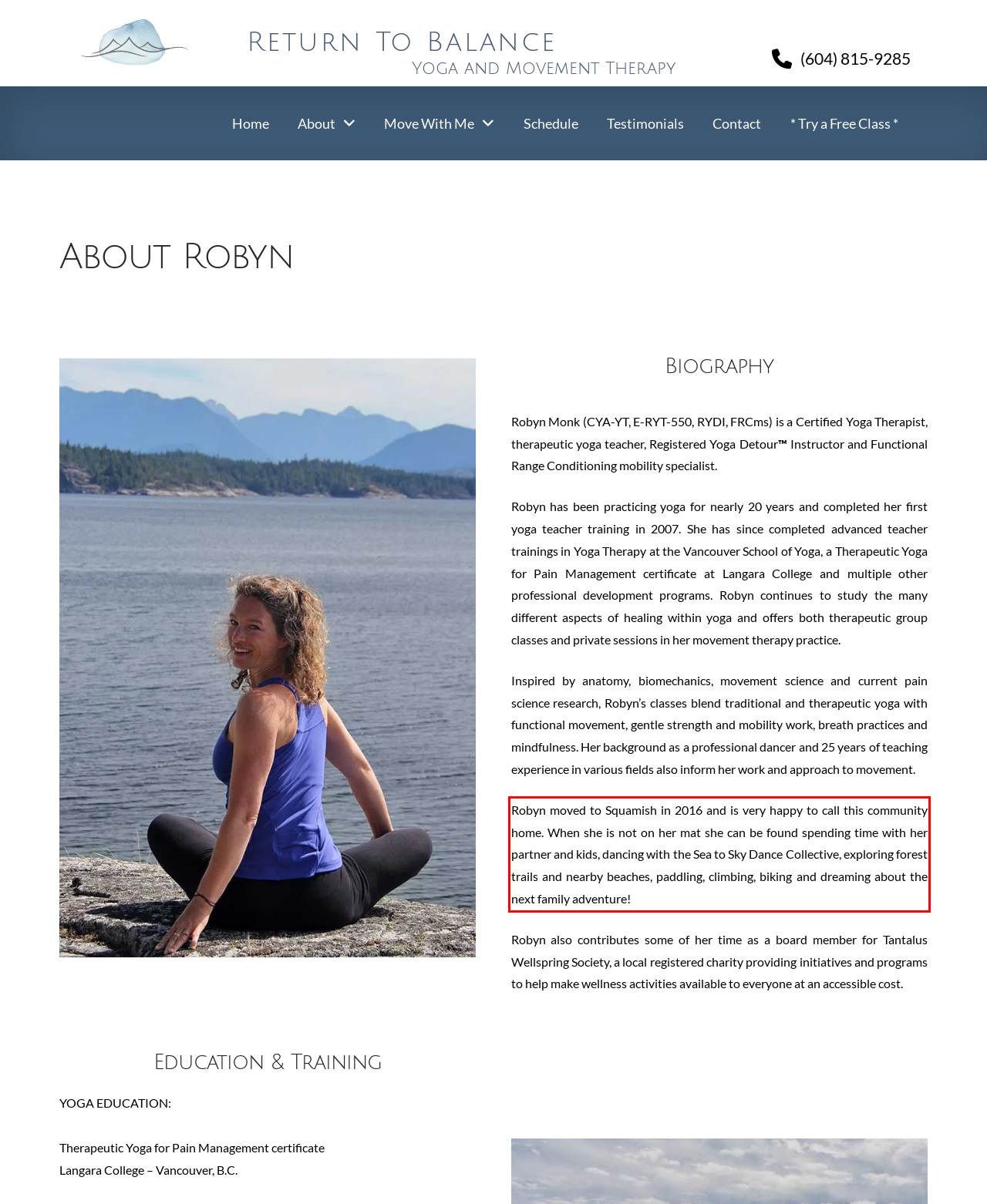From the screenshot of the webpage, locate the red bounding box and extract the text contained within that area.

Robyn moved to Squamish in 2016 and is very happy to call this community home. When she is not on her mat she can be found spending time with her partner and kids, dancing with the Sea to Sky Dance Collective, exploring forest trails and nearby beaches, paddling, climbing, biking and dreaming about the next family adventure!